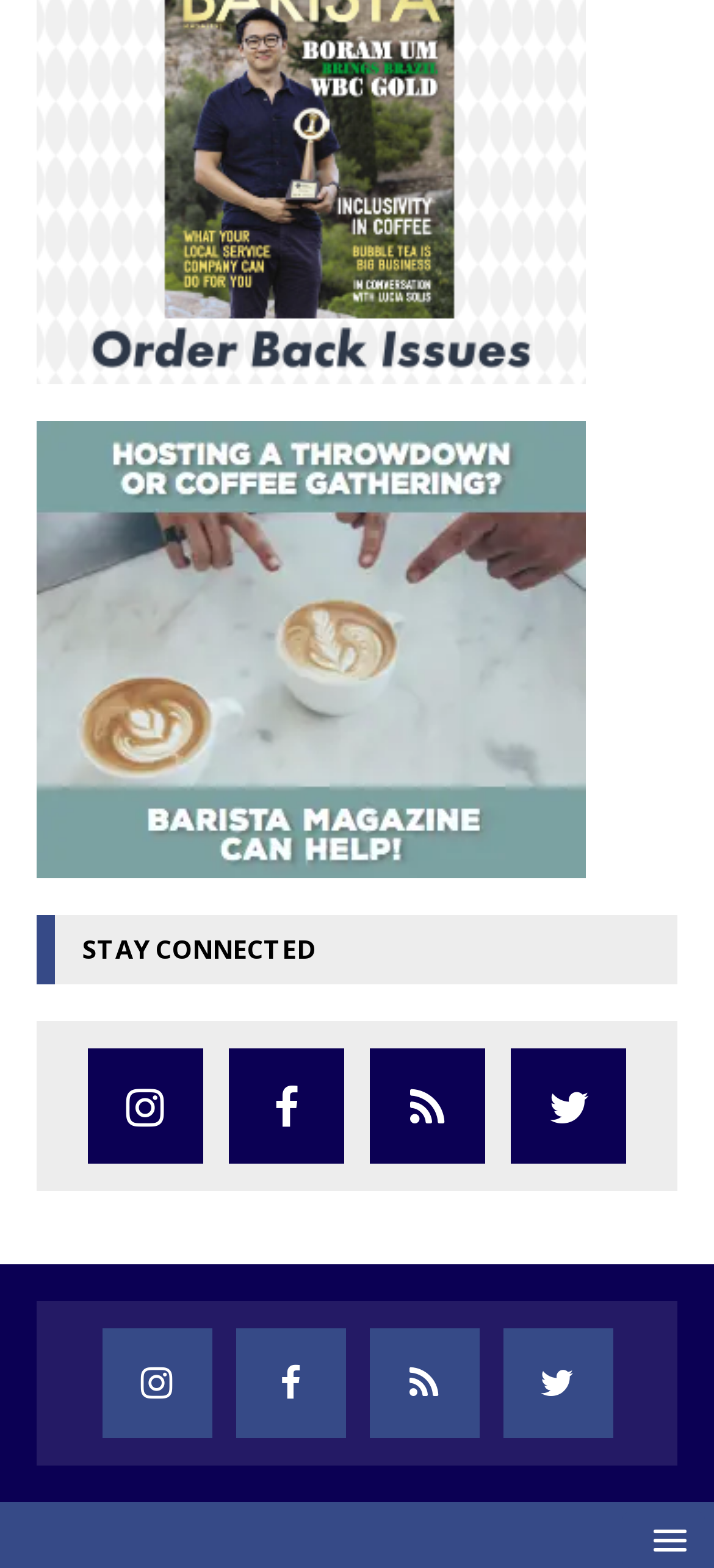Please respond to the question with a concise word or phrase:
What is the theme of the website?

Barista Magazine